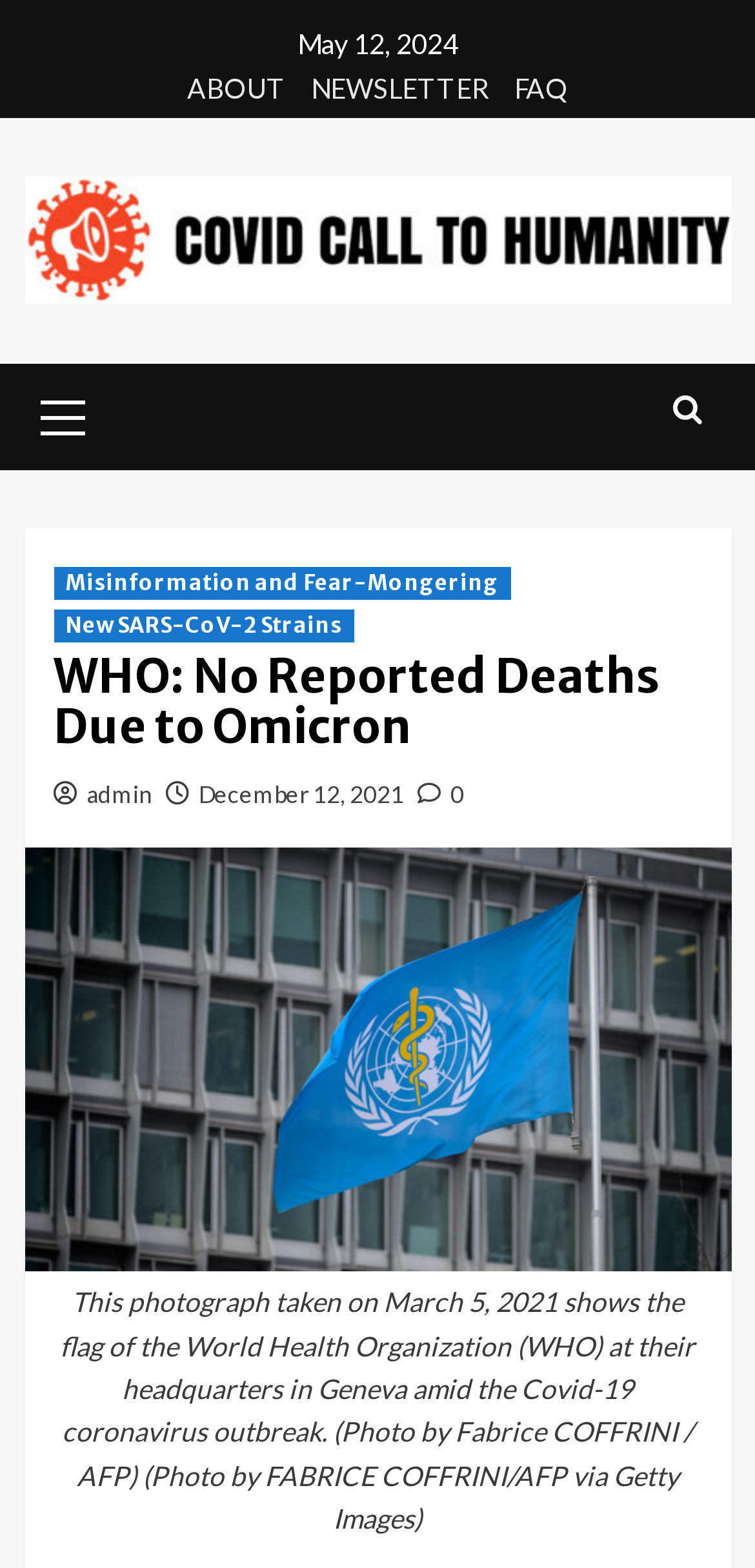Answer the question below using just one word or a short phrase: 
How many links are in the primary menu?

1